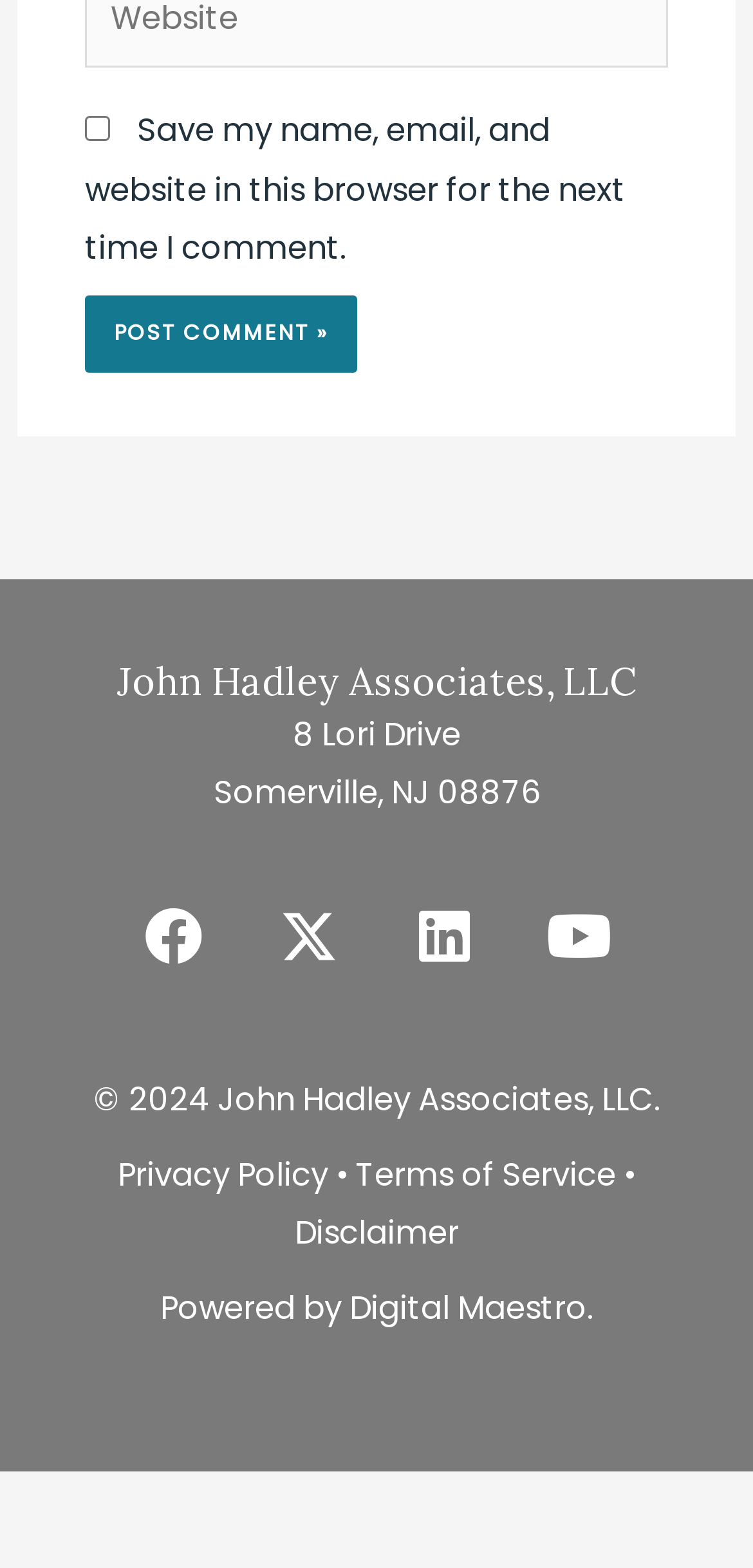Determine the coordinates of the bounding box for the clickable area needed to execute this instruction: "Go to the LinkedIn page".

[0.513, 0.561, 0.667, 0.634]